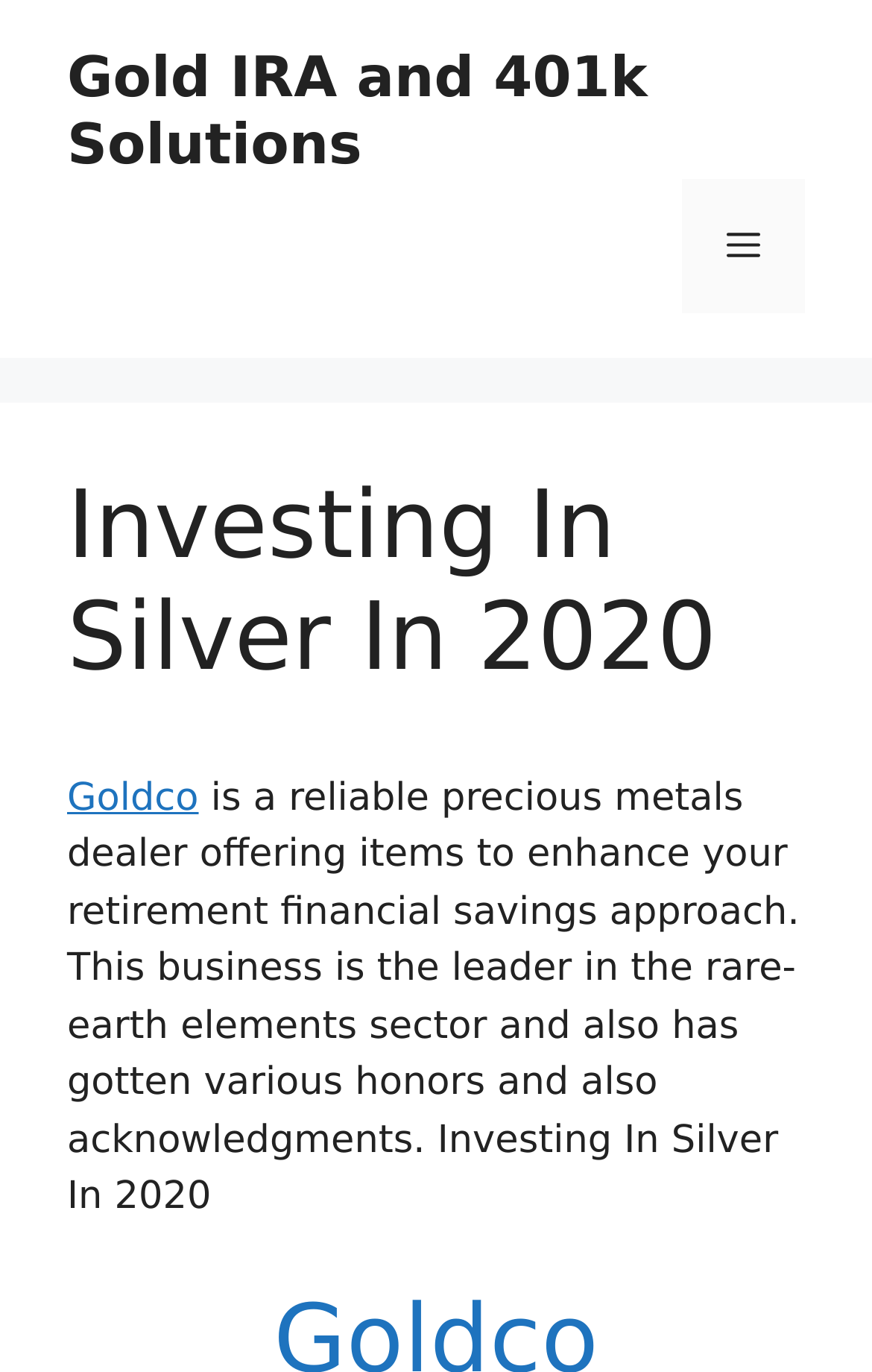Answer the question briefly using a single word or phrase: 
What is the topic of the webpage?

Investing in silver